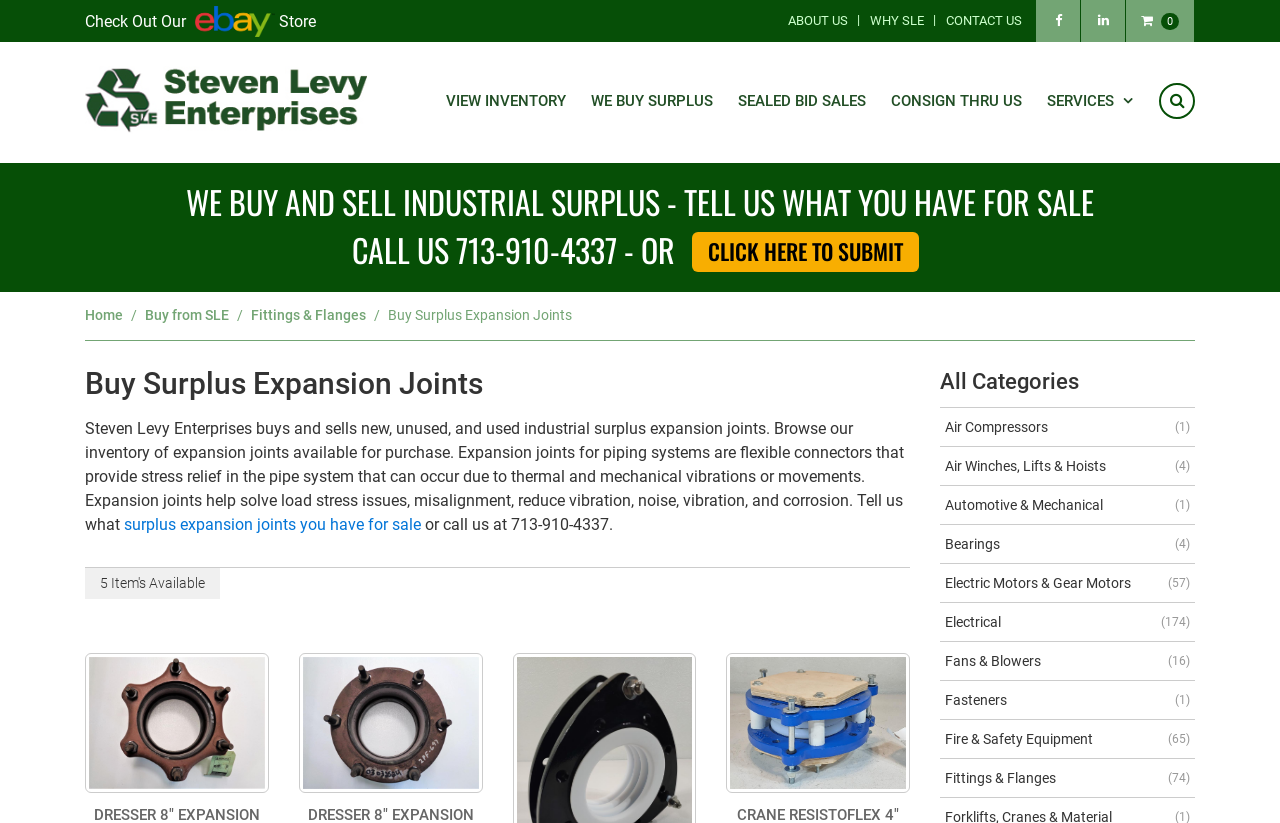How many categories are listed?
Look at the screenshot and give a one-word or phrase answer.

11